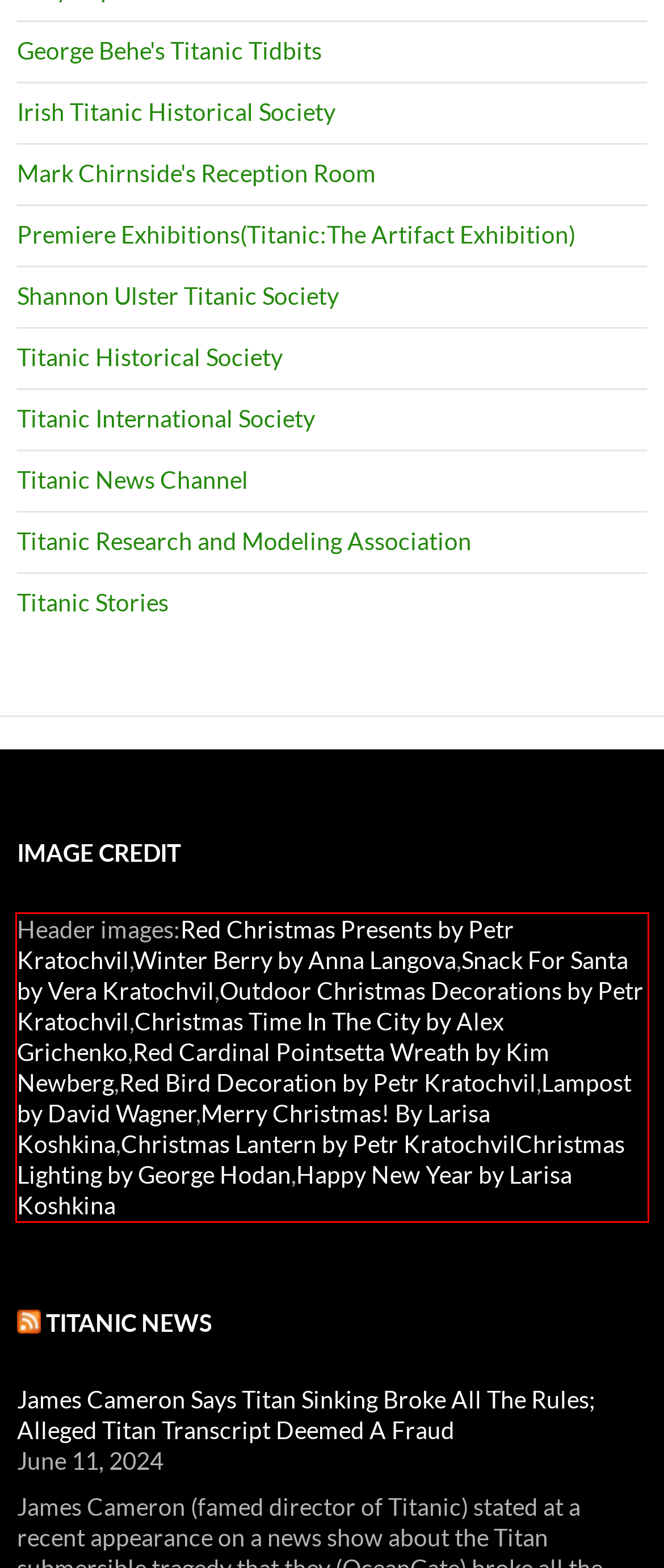Identify the text inside the red bounding box in the provided webpage screenshot and transcribe it.

Header images:Red Christmas Presents by Petr Kratochvil,Winter Berry by Anna Langova,Snack For Santa by Vera Kratochvil,Outdoor Christmas Decorations by Petr Kratochvil,Christmas Time In The City by Alex Grichenko,Red Cardinal Pointsetta Wreath by Kim Newberg,Red Bird Decoration by Petr Kratochvil,Lampost by David Wagner,Merry Christmas! By Larisa Koshkina,Christmas Lantern by Petr KratochvilChristmas Lighting by George Hodan,Happy New Year by Larisa Koshkina